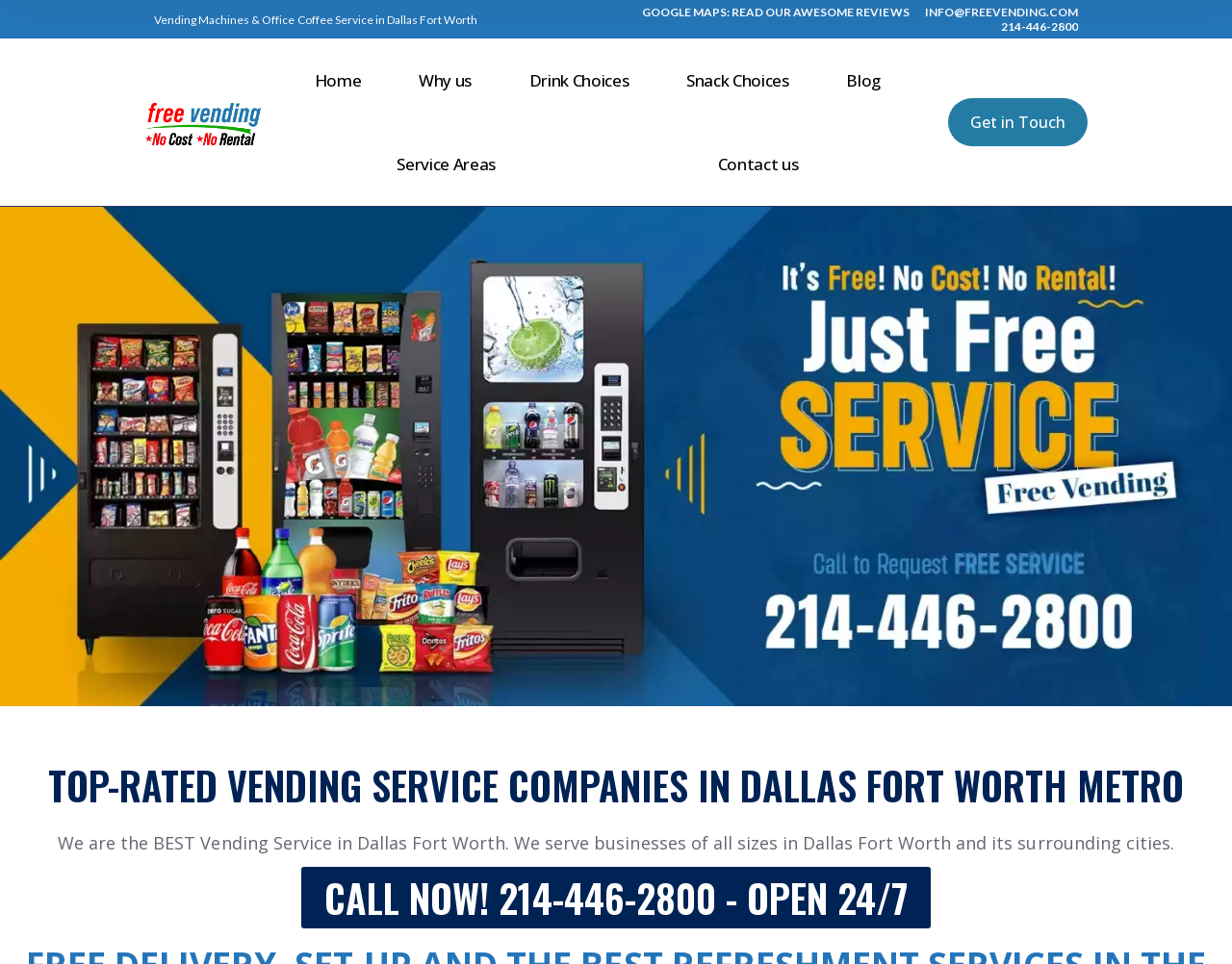Please look at the image and answer the question with a detailed explanation: What is the company's phone number?

I found the phone number by looking at the link element with the text '214-446-2800' and also by checking the link element with the text 'CALL NOW! 214-446-2800 - OPEN 24/7'.